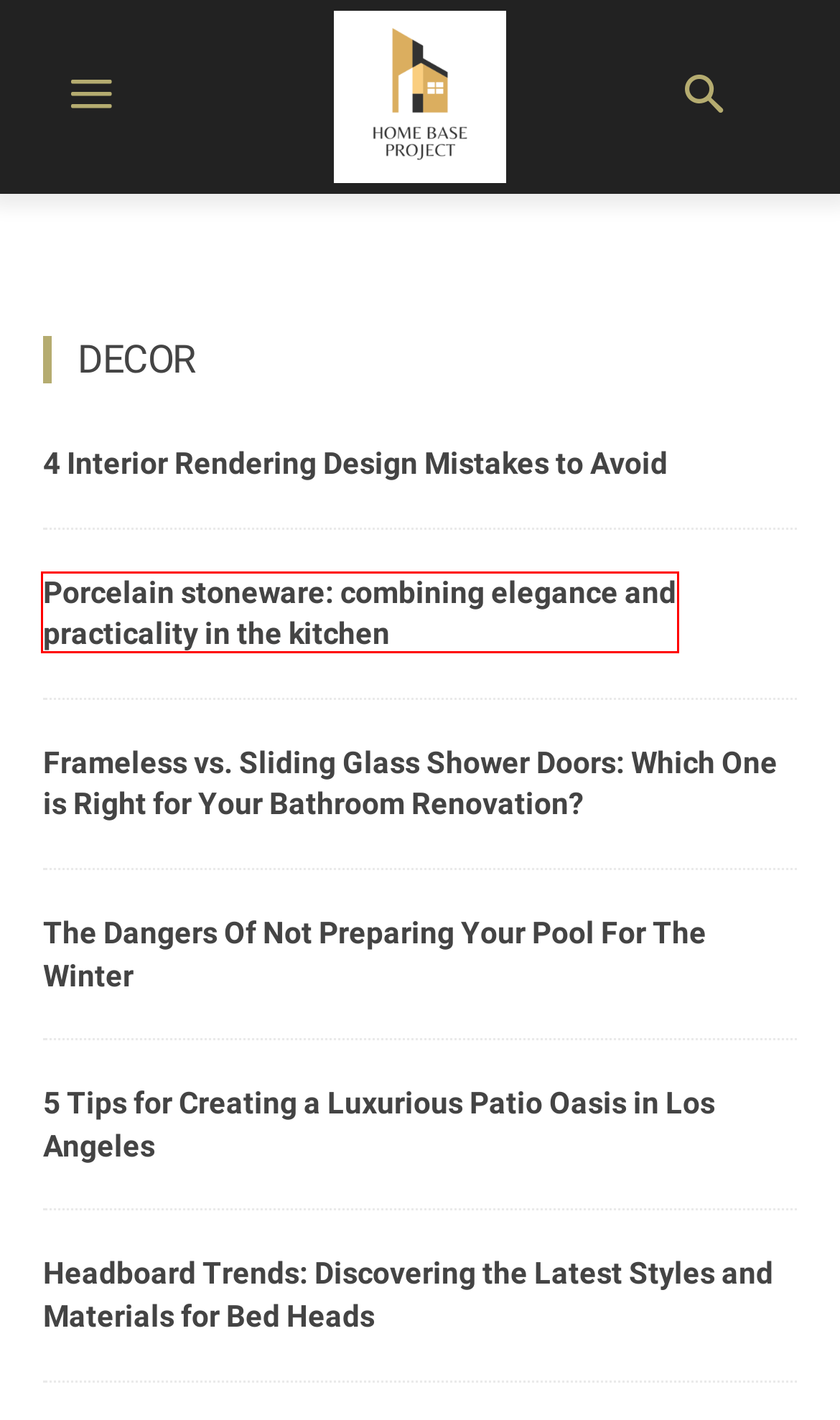Examine the screenshot of a webpage with a red rectangle bounding box. Select the most accurate webpage description that matches the new webpage after clicking the element within the bounding box. Here are the candidates:
A. Mending Boundaries: The Ultimate Guide to Home Fence Repairs
B. 5 Tips for Creating a Luxurious Patio Oasis in Los Angeles
C. The Dangers Of Not Preparing Your Pool For The Winter
D. Frameless vs. Sliding Glass Shower Doors: Which One is Right for Your Bathroom Renovation?
E. Home Products
F. Porcelain stoneware: combining elegance and practicality in the kitchen
G. Headboard Trends: Discovering the Latest Styles and Materials for Bed Heads
H. 4 Interior Rendering Design Mistakes to Avoid

F